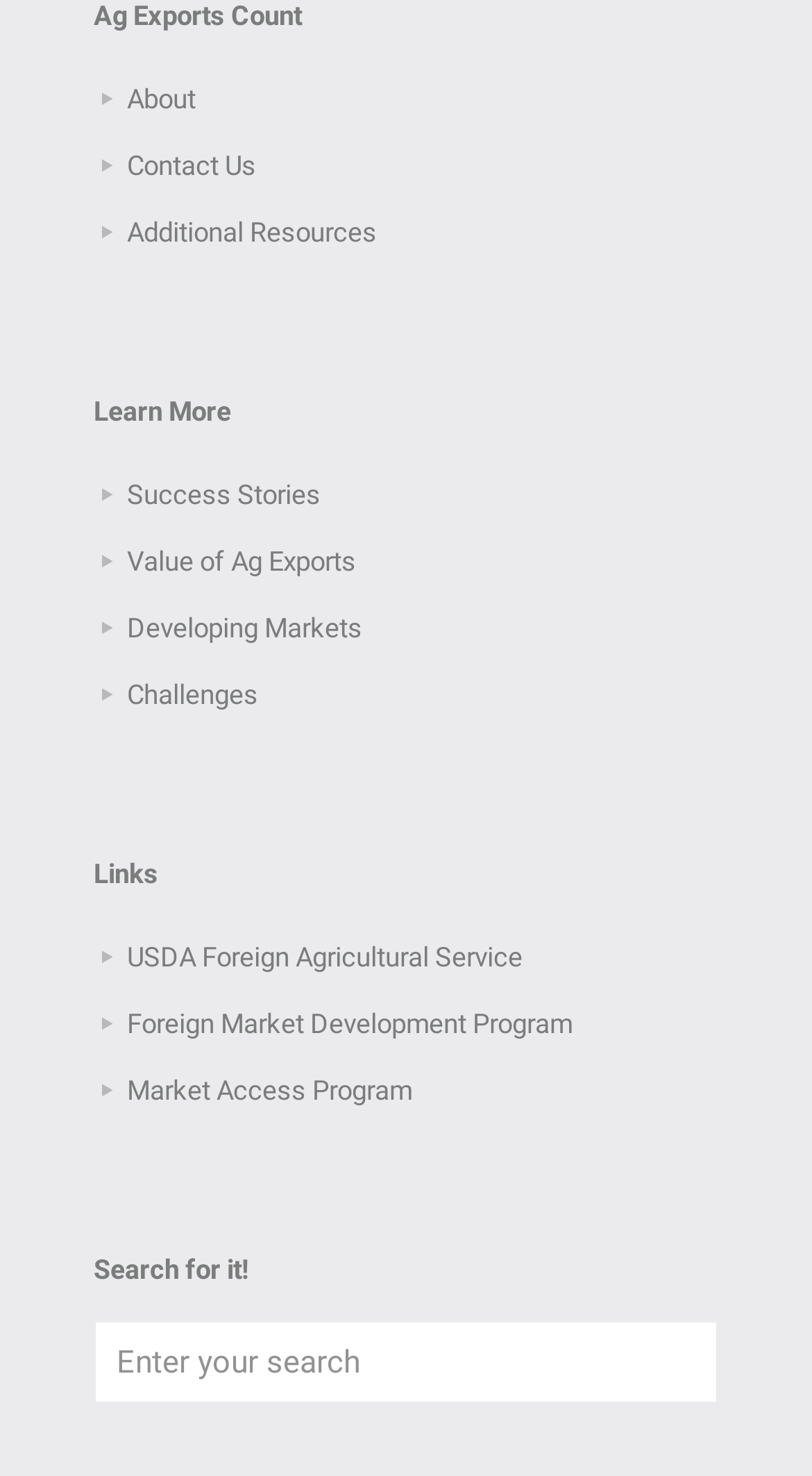What is the purpose of the textbox?
Answer the question with a single word or phrase, referring to the image.

Search